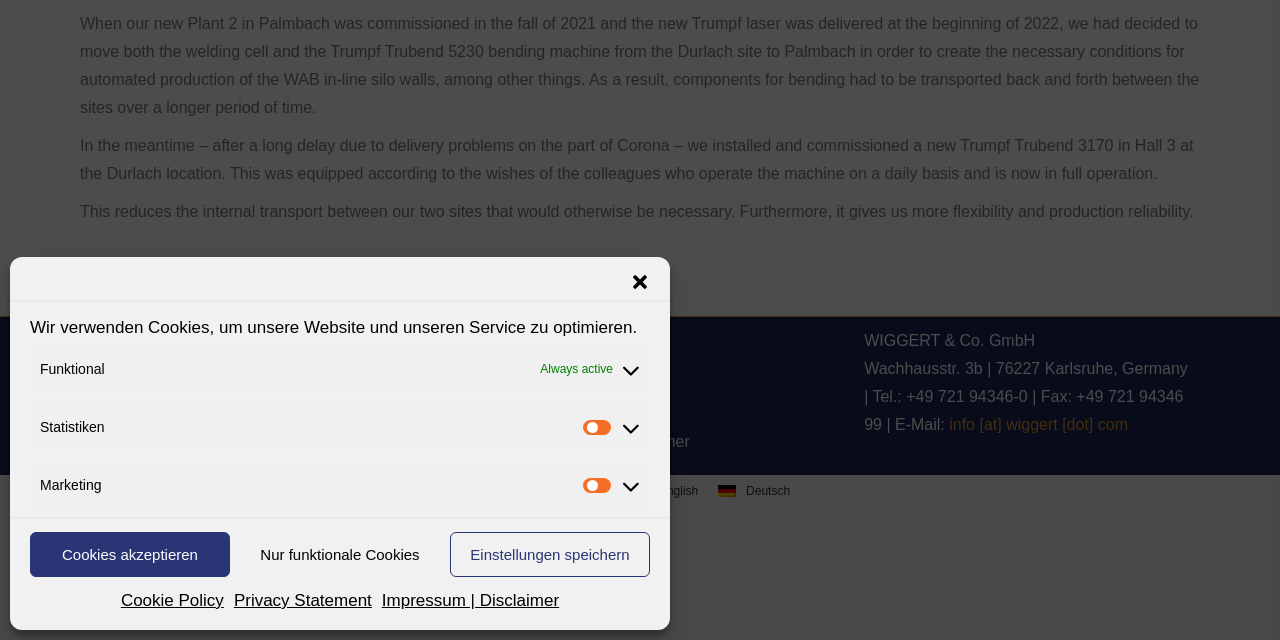Locate the bounding box for the described UI element: "Nur funktionale Cookies". Ensure the coordinates are four float numbers between 0 and 1, formatted as [left, top, right, bottom].

[0.188, 0.831, 0.344, 0.902]